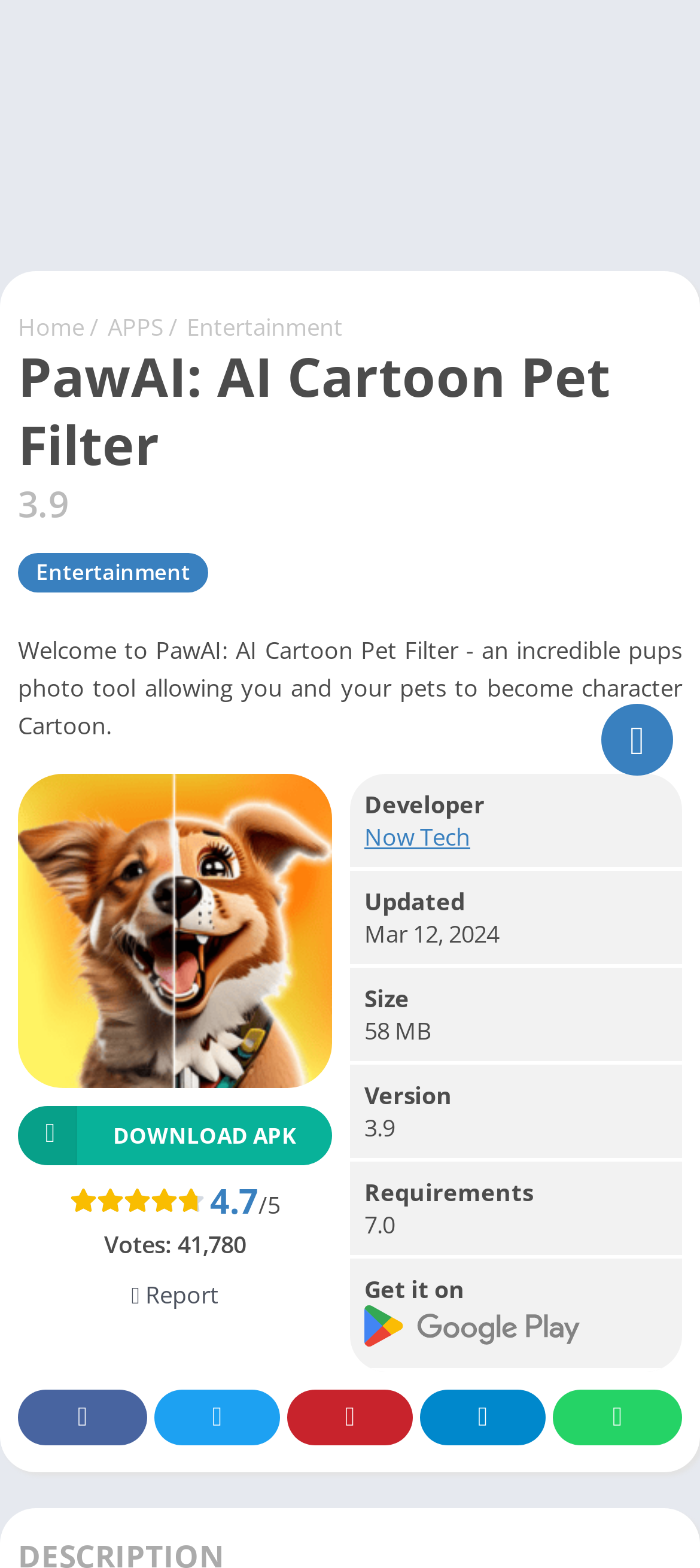Please locate the UI element described by "Pinterest" and provide its bounding box coordinates.

[0.41, 0.886, 0.59, 0.922]